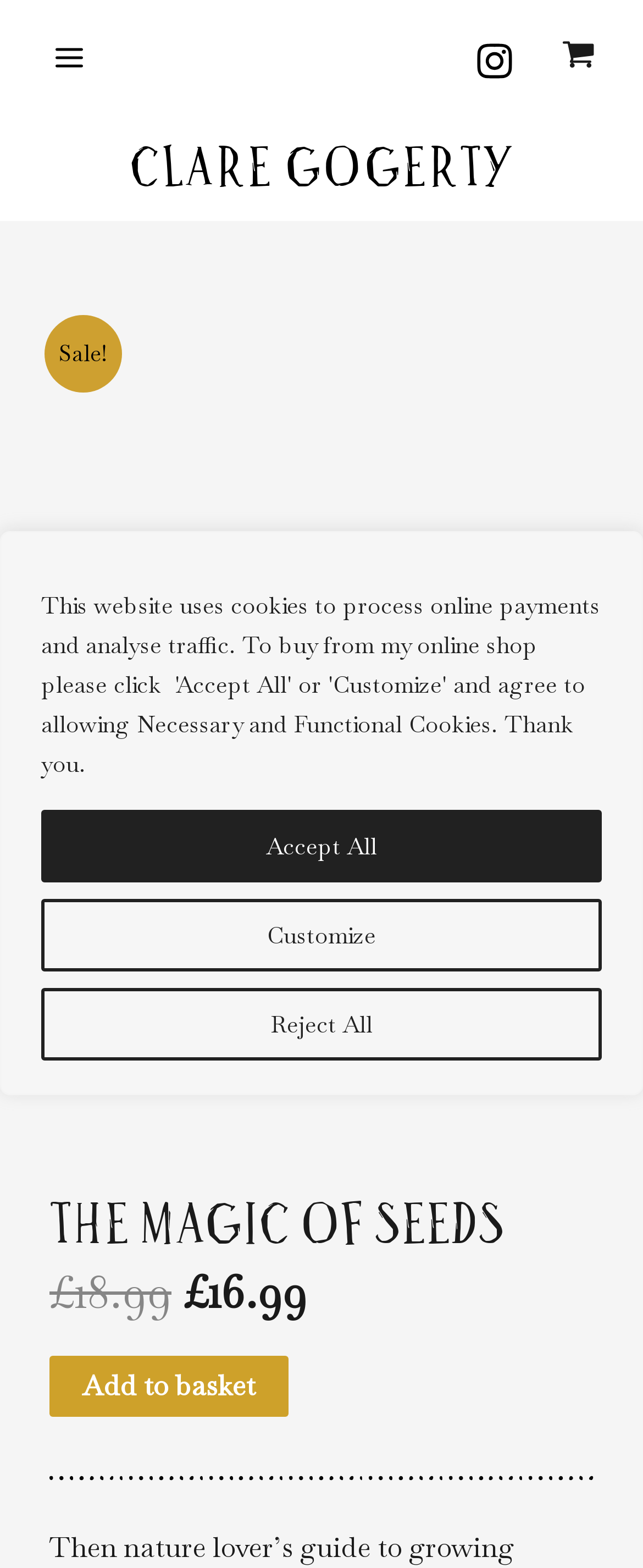Locate the bounding box coordinates of the area you need to click to fulfill this instruction: 'Open main menu'. The coordinates must be in the form of four float numbers ranging from 0 to 1: [left, top, right, bottom].

[0.051, 0.014, 0.164, 0.06]